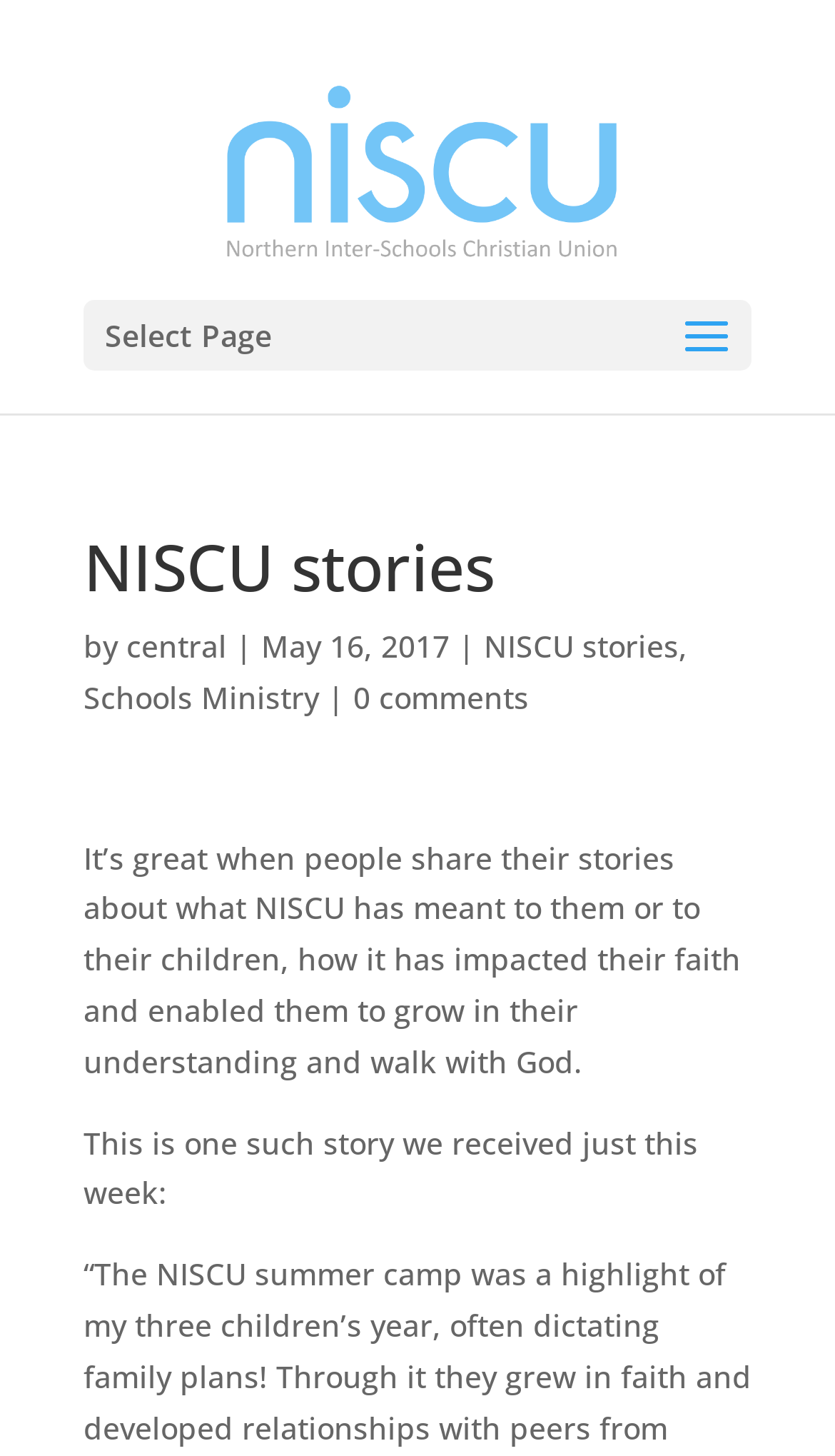Articulate a complete and detailed caption of the webpage elements.

The webpage is about NISCU stories, with a prominent link to the NISCU website at the top, accompanied by a logo image. Below the logo, there is a dropdown menu labeled "Select Page". The main heading "NISCU stories" is centered on the page, followed by a subtitle "by central May 16, 2017" on the same line. 

To the right of the subtitle, there are two links: "NISCU stories" and "Schools Ministry", separated by a vertical line. Below these links, there is a paragraph of text that describes the purpose of sharing NISCU stories, which is to inspire and grow in faith. 

Further down, there is another paragraph that introduces a specific story, stating that it was received just that week. The overall layout is organized, with clear headings and concise text, making it easy to navigate and read.